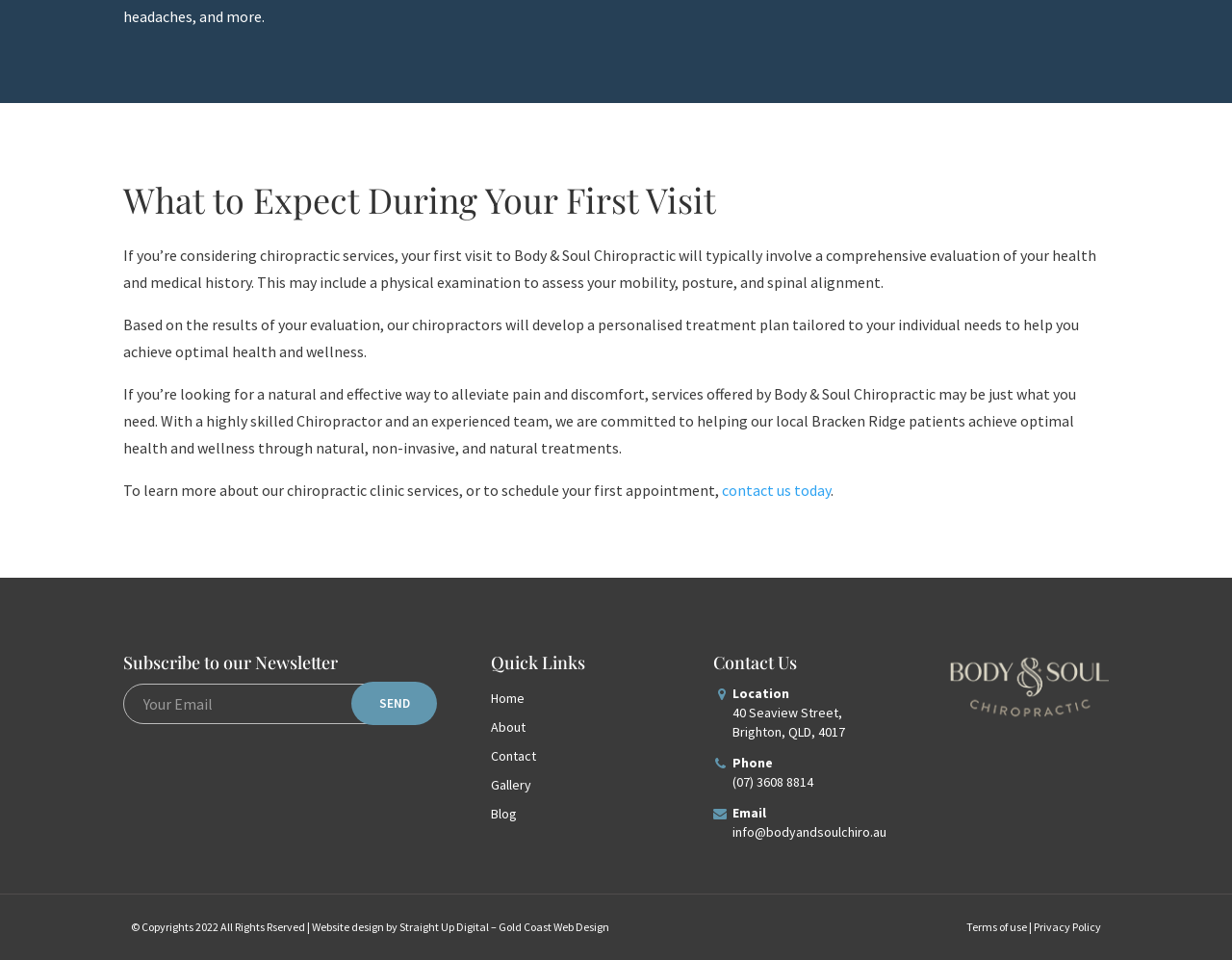Answer the following inquiry with a single word or phrase:
What is the name of the chiropractic clinic?

Body & Soul Chiropractic